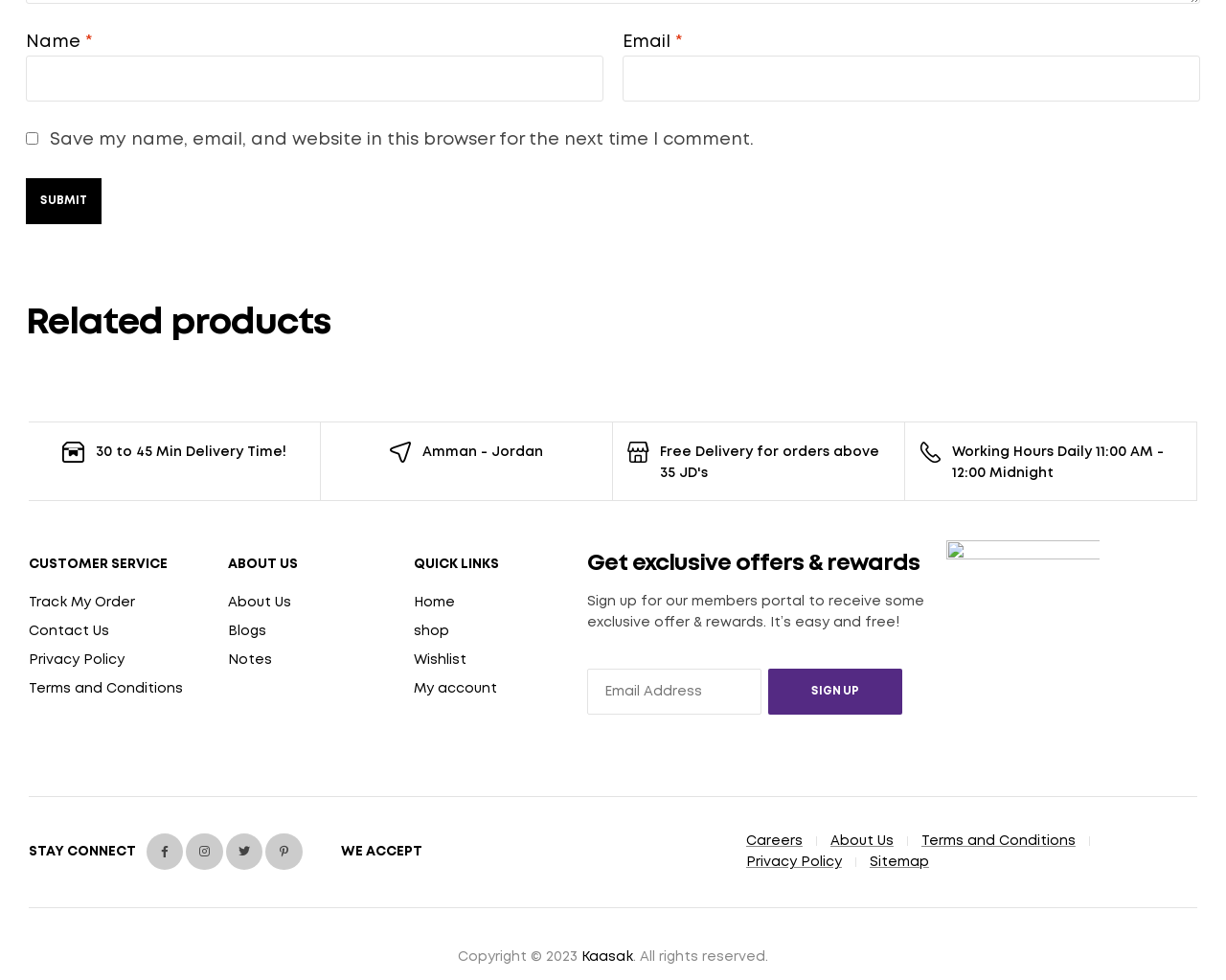Please identify the bounding box coordinates of the element that needs to be clicked to perform the following instruction: "Sign up for exclusive offers".

[0.626, 0.682, 0.736, 0.729]